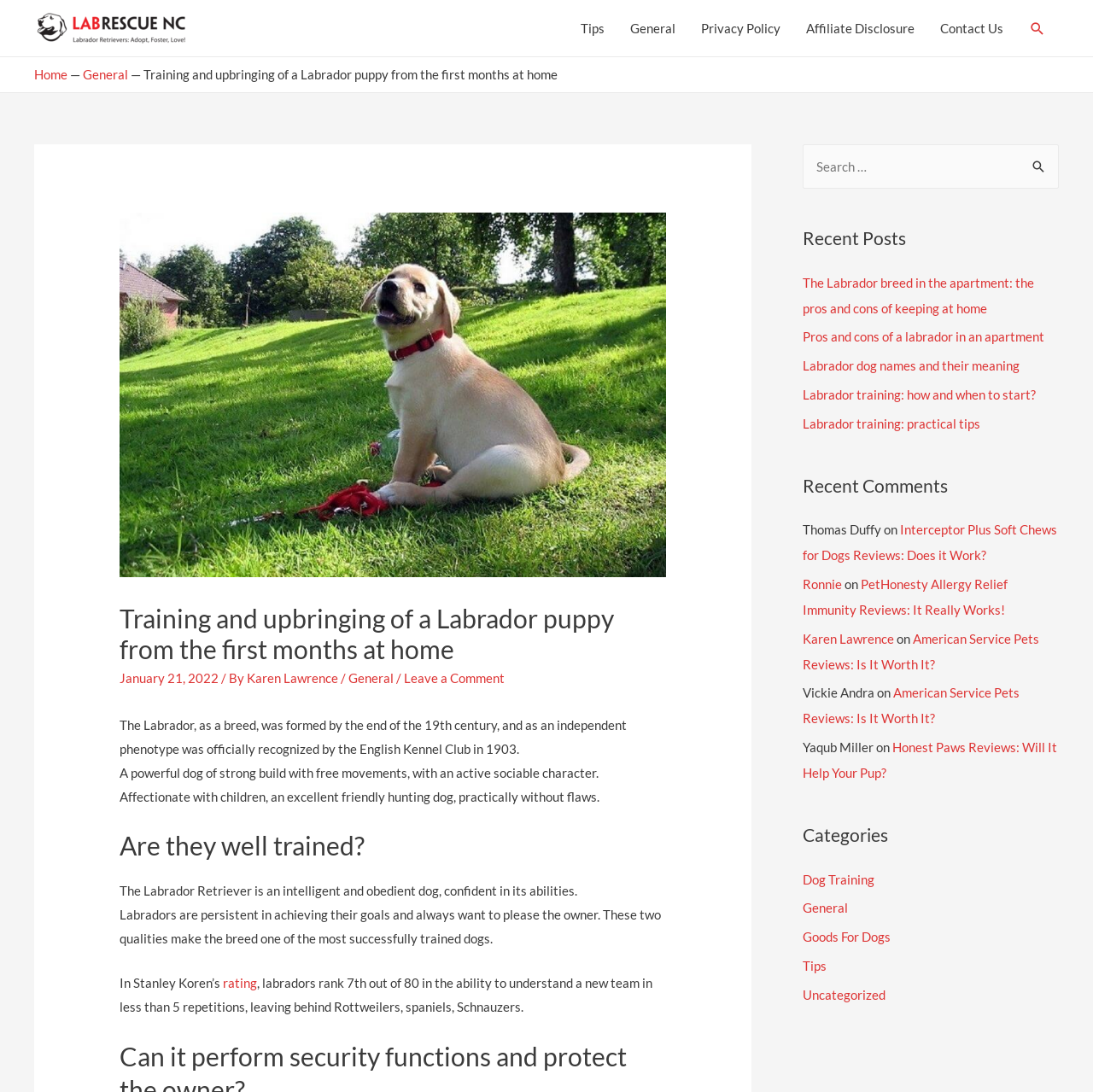Locate the bounding box coordinates of the element that needs to be clicked to carry out the instruction: "Click the 'Leave a Comment' link". The coordinates should be given as four float numbers ranging from 0 to 1, i.e., [left, top, right, bottom].

[0.37, 0.614, 0.462, 0.628]